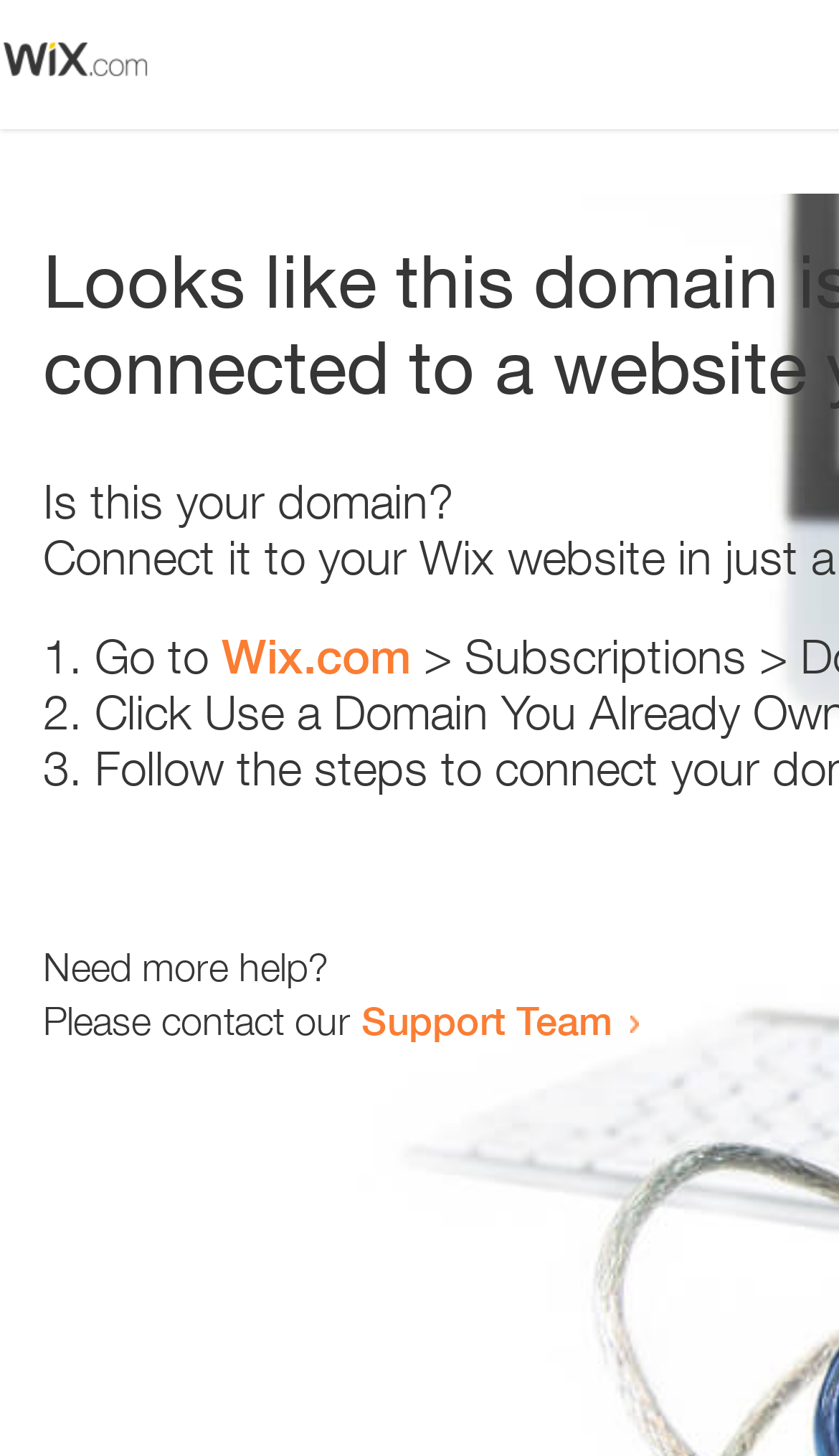Calculate the bounding box coordinates of the UI element given the description: "Wix.com".

[0.264, 0.432, 0.49, 0.47]